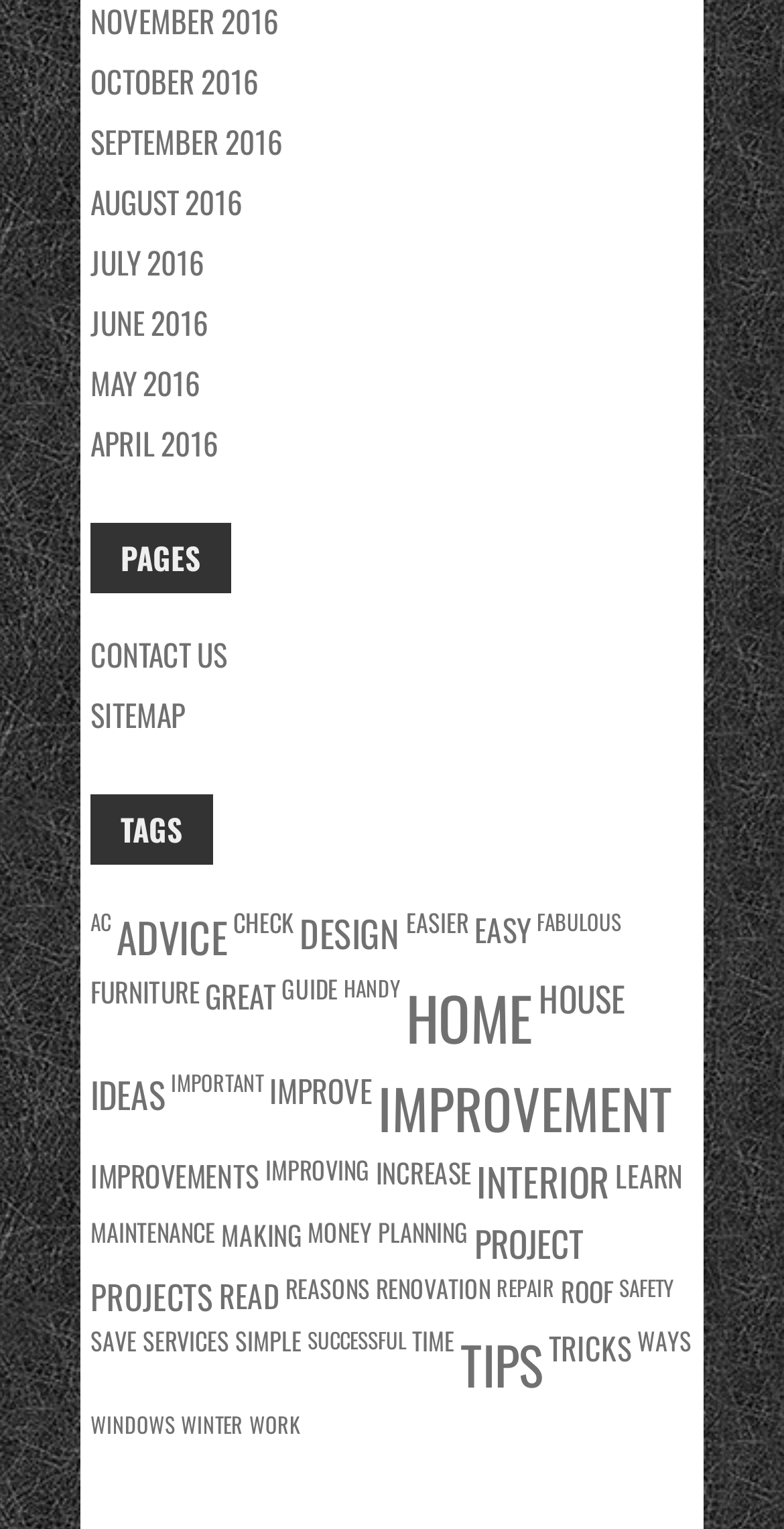Please identify the bounding box coordinates of the element's region that should be clicked to execute the following instruction: "Browse TAGS". The bounding box coordinates must be four float numbers between 0 and 1, i.e., [left, top, right, bottom].

[0.115, 0.519, 0.272, 0.565]